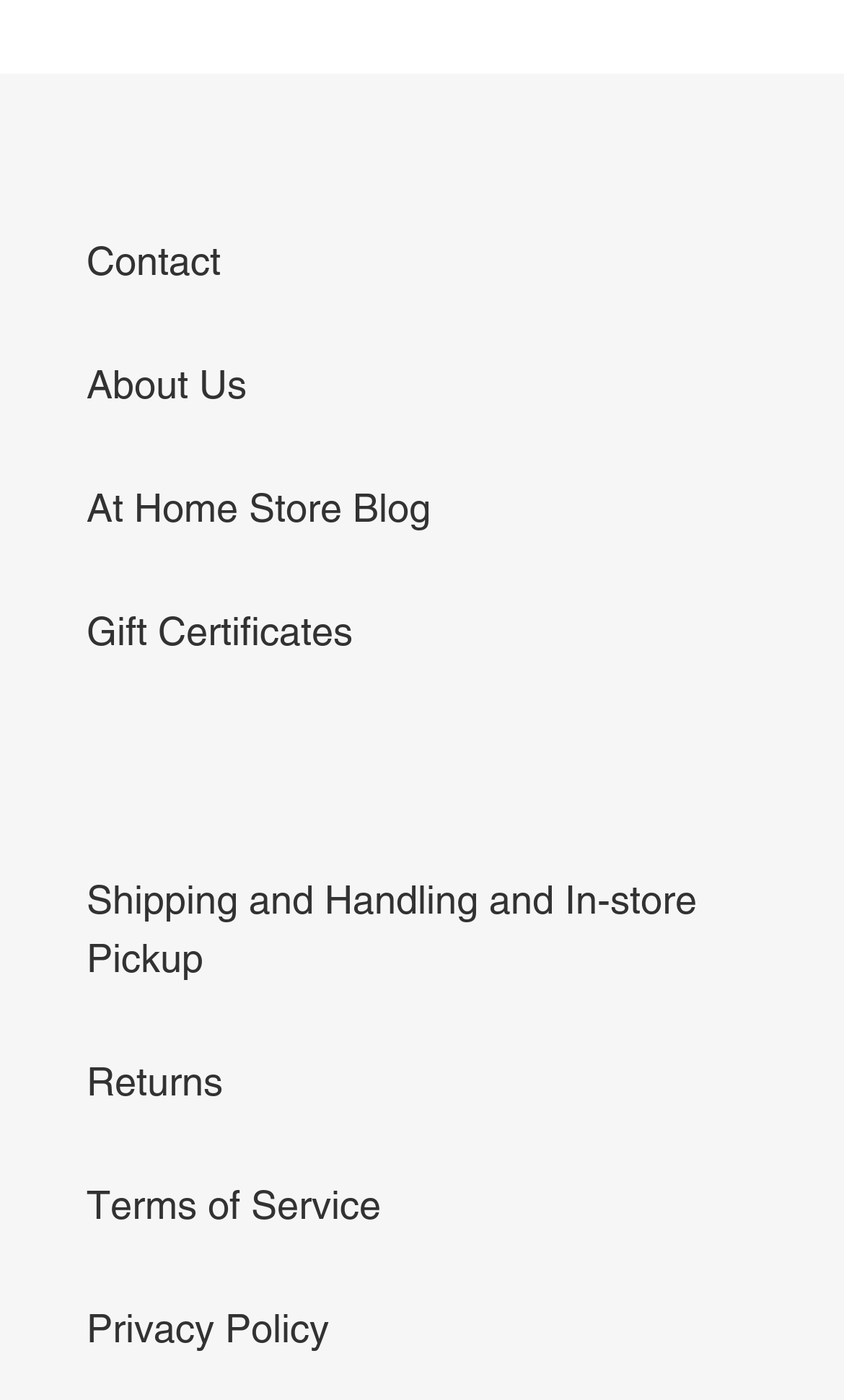Identify the bounding box coordinates of the clickable section necessary to follow the following instruction: "purchase gift certificates". The coordinates should be presented as four float numbers from 0 to 1, i.e., [left, top, right, bottom].

[0.103, 0.434, 0.418, 0.467]